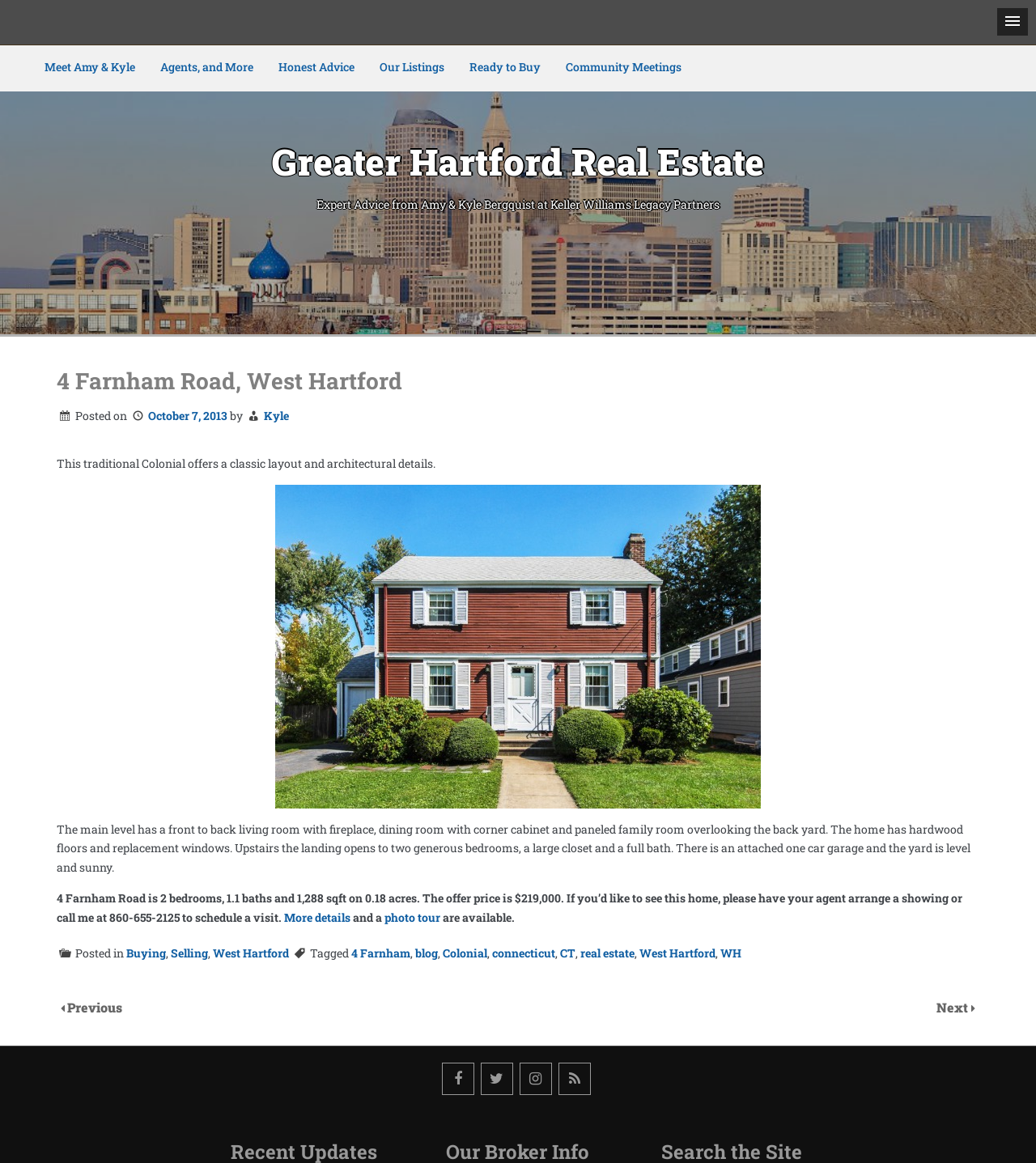Give a succinct answer to this question in a single word or phrase: 
What is the square footage of 4 Farnham Road?

1,288 sqft